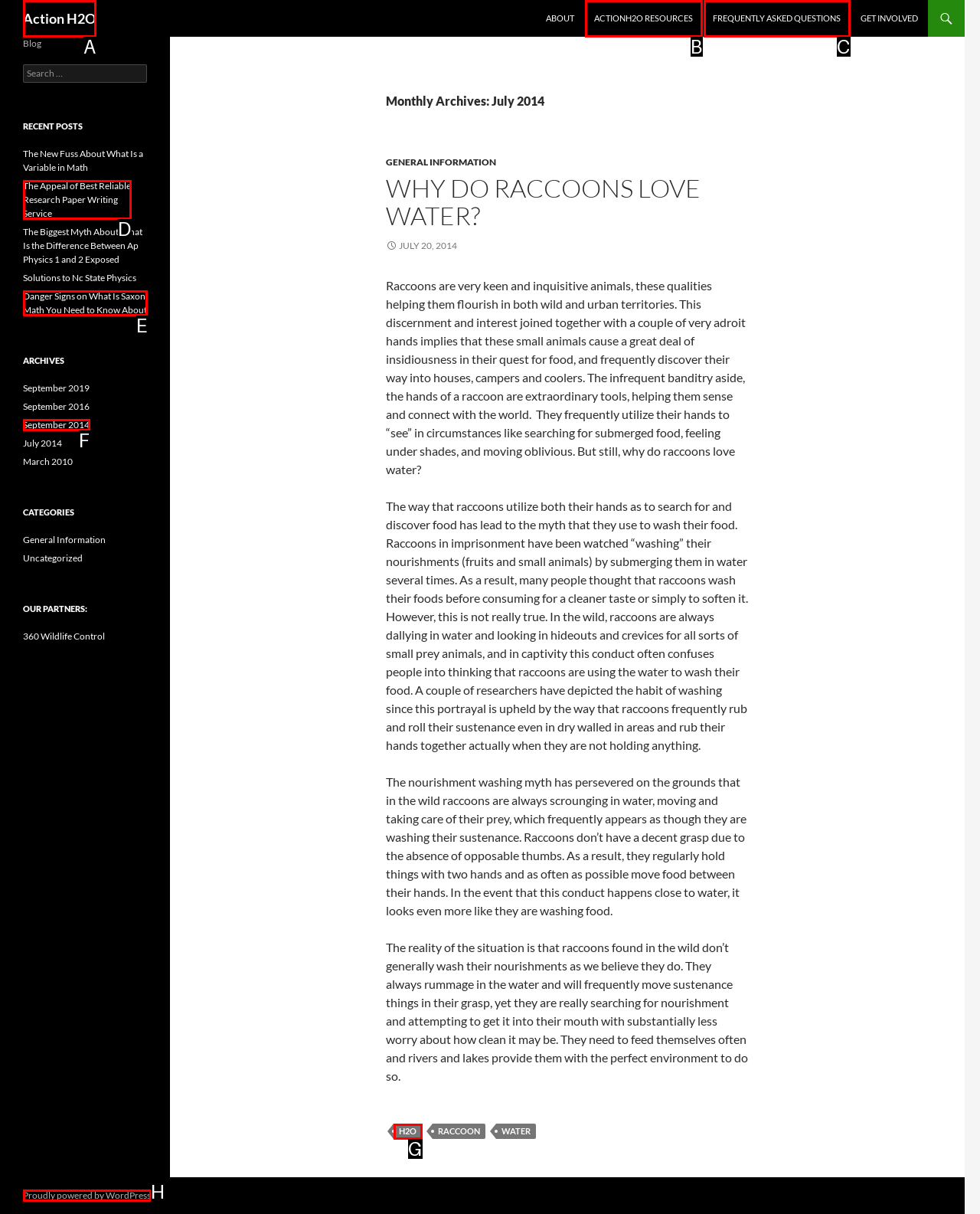From the description: H2O, identify the option that best matches and reply with the letter of that option directly.

G